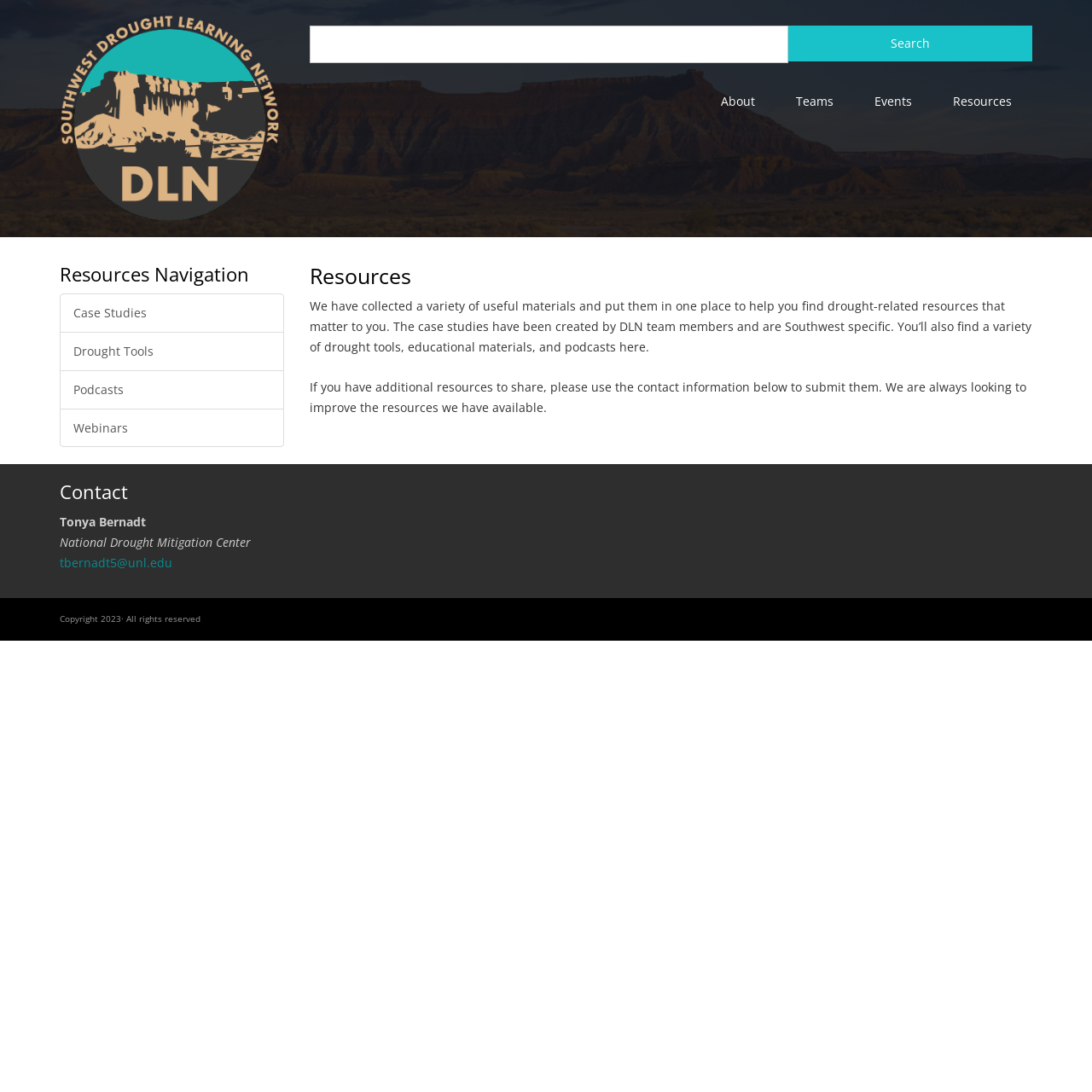Please determine the bounding box coordinates of the element to click on in order to accomplish the following task: "Explore drought tools". Ensure the coordinates are four float numbers ranging from 0 to 1, i.e., [left, top, right, bottom].

[0.055, 0.304, 0.26, 0.34]